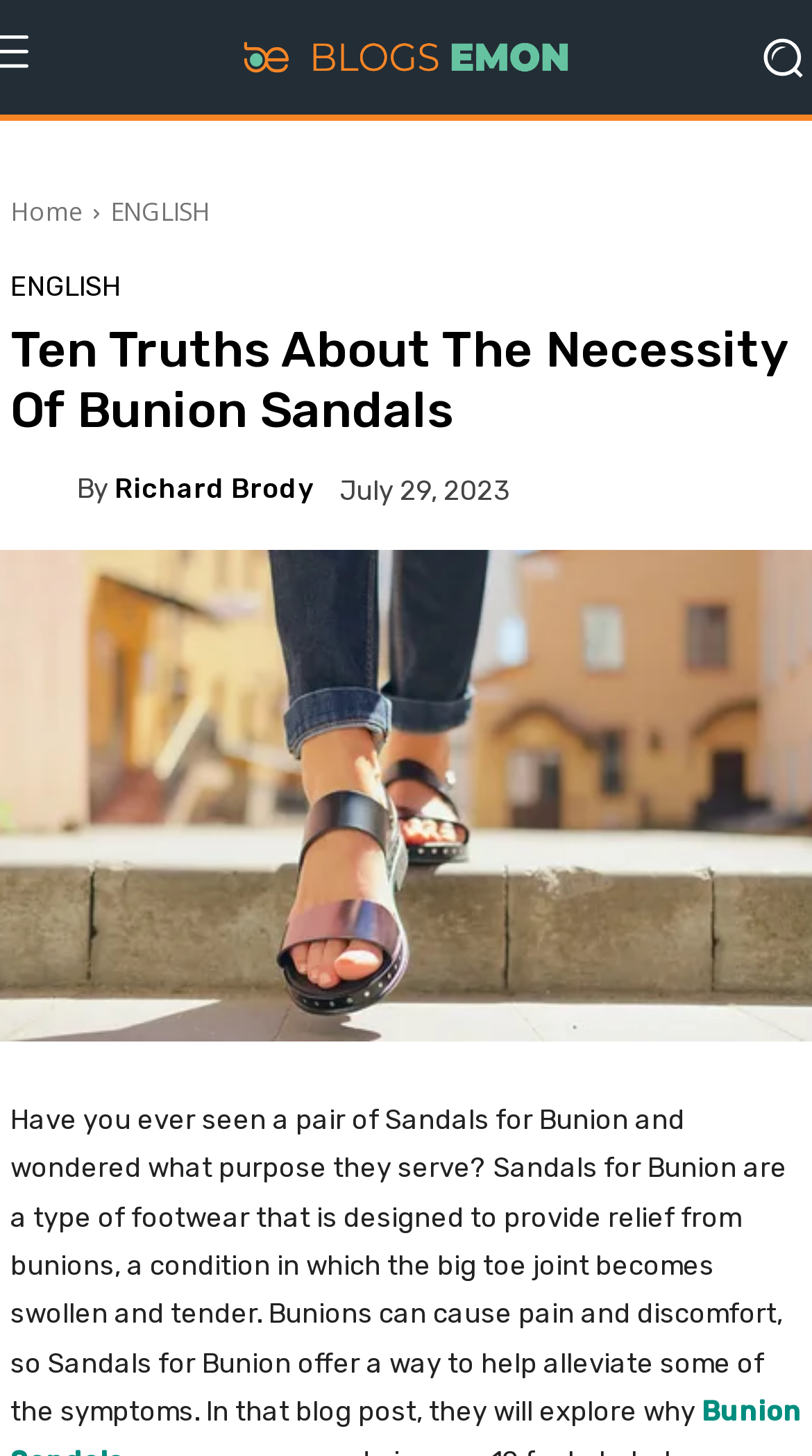Create an elaborate caption for the webpage.

The webpage appears to be a blog post titled "Ten Truths About The Necessity Of Bunion Sandals". At the top left corner, there is a logo link and an image of the logo. To the right of the logo, there is a small image. Below the logo, there are three links: "Home", "ENGLISH", and another "ENGLISH" link. 

The main heading "Ten Truths About The Necessity Of Bunion Sandals" is located below these links, taking up most of the width of the page. Underneath the heading, there is a link to the author "Richard Brody" accompanied by a small image of the author. To the right of the author's link, there is a "By" label, followed by another link to the author. 

Next to the author's information, there is a time element showing the date "July 29, 2023". The main content of the blog post starts below this section, with a paragraph of text that discusses the purpose of bunion sandals, explaining that they are designed to provide relief from bunions and alleviate symptoms such as pain and discomfort.